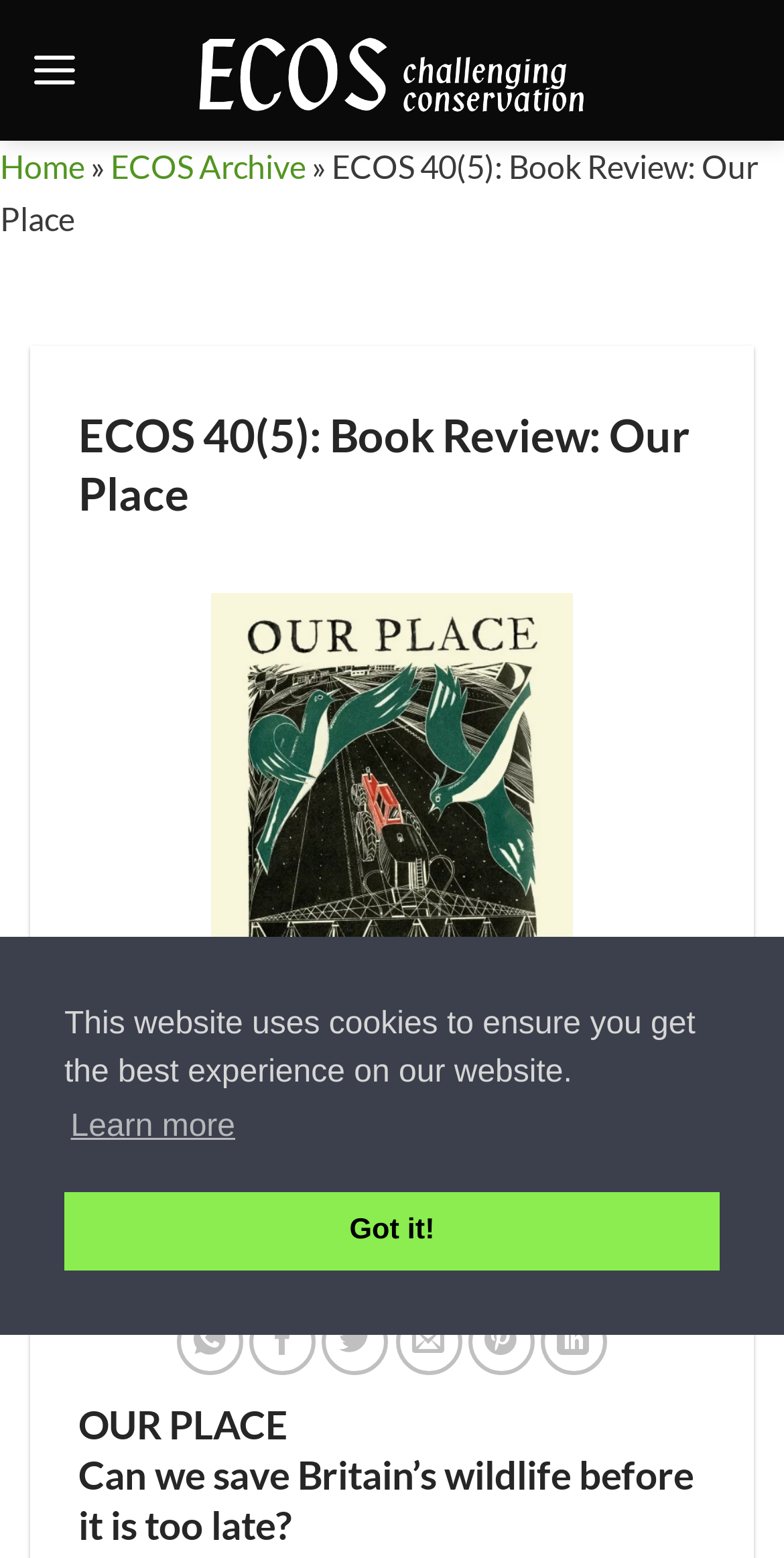Determine the coordinates of the bounding box that should be clicked to complete the instruction: "share on WhatsApp". The coordinates should be represented by four float numbers between 0 and 1: [left, top, right, bottom].

[0.226, 0.839, 0.311, 0.882]